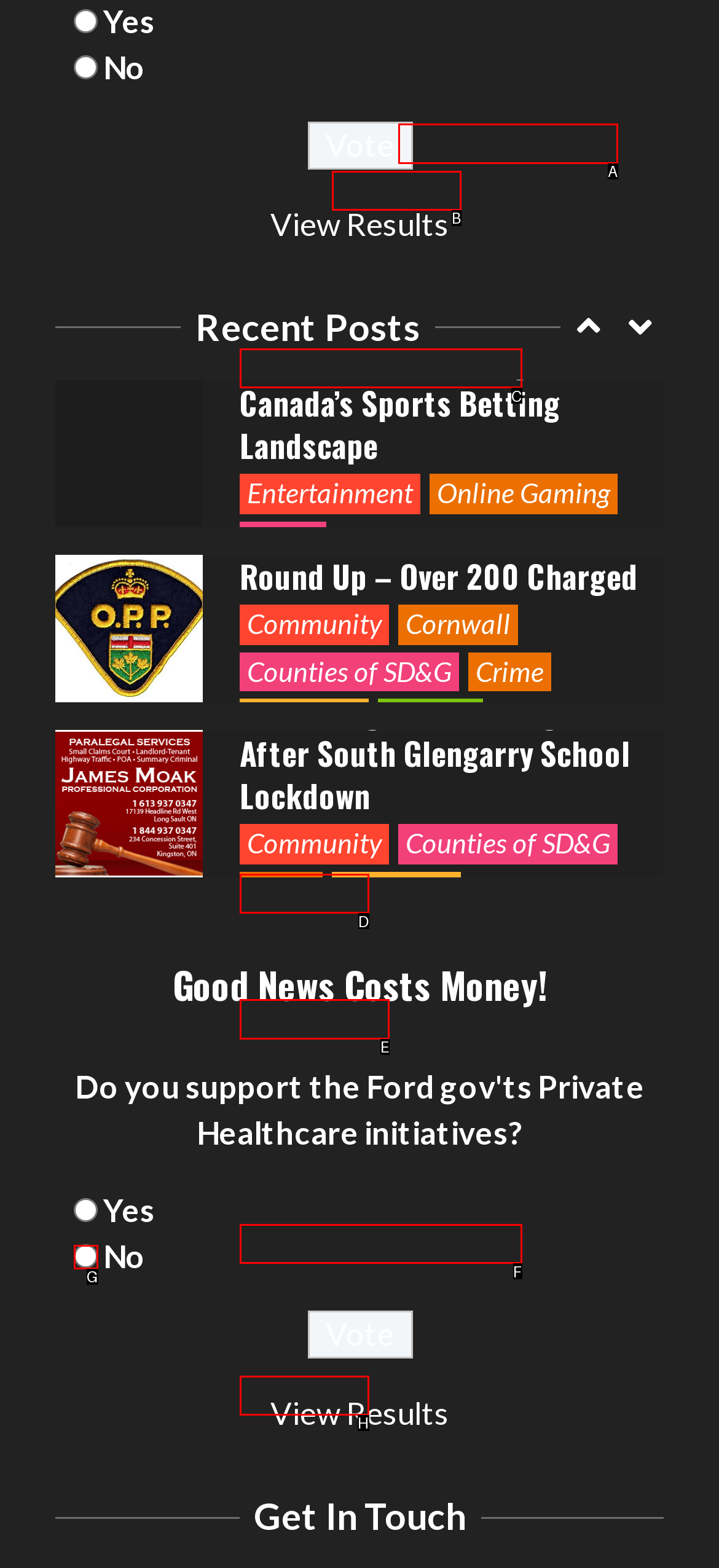Identify the option that corresponds to the description: Counties of SD&G. Provide only the letter of the option directly.

A